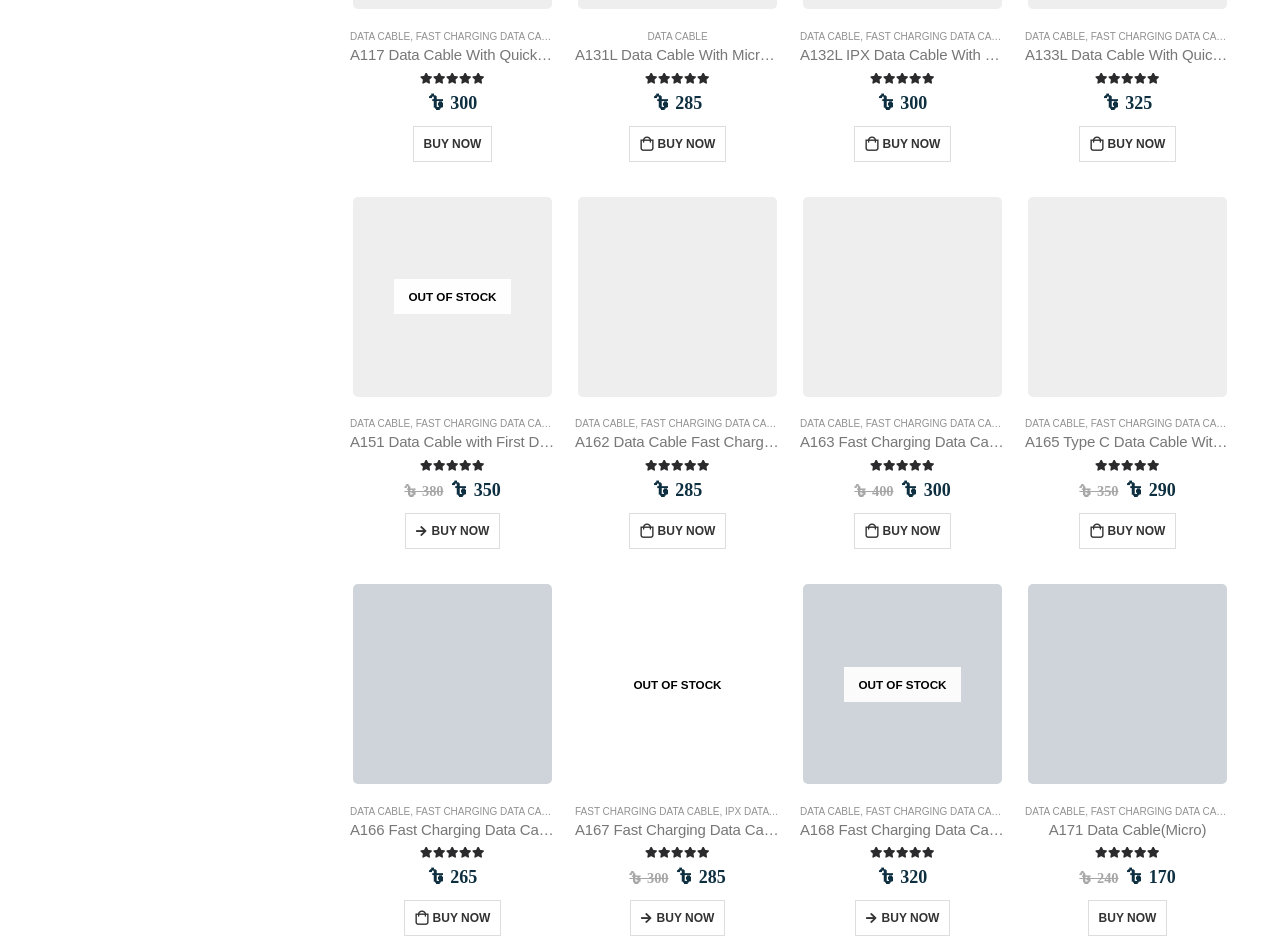Determine the bounding box coordinates for the element that should be clicked to follow this instruction: "Add 'A132L IPX Data Cable With Quick Charge' to your cart". The coordinates should be given as four float numbers between 0 and 1, in the format [left, top, right, bottom].

[0.667, 0.134, 0.743, 0.172]